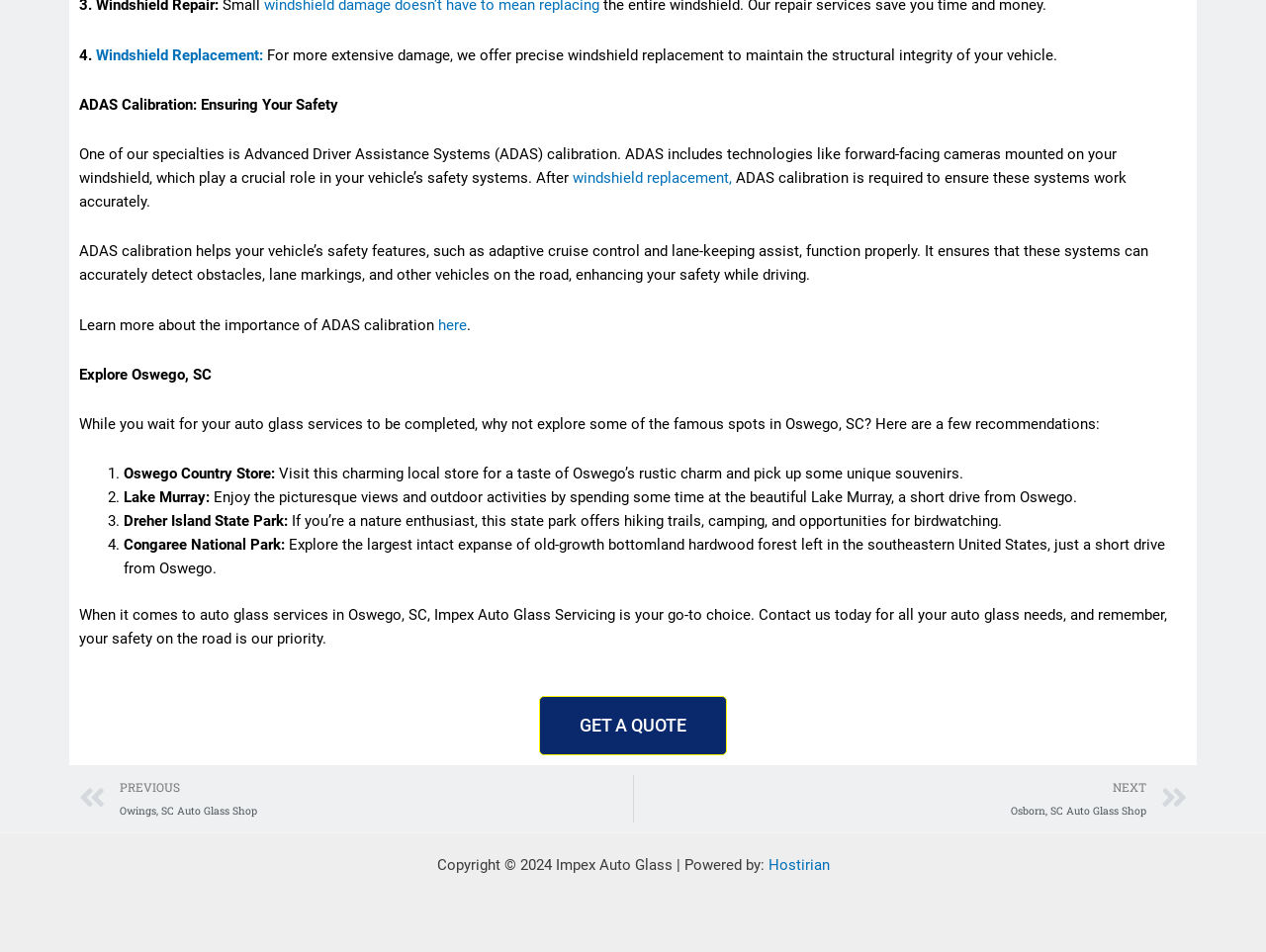Determine the bounding box for the described UI element: "NextOsborn, SC Auto Glass ShopNext".

[0.5, 0.814, 0.938, 0.864]